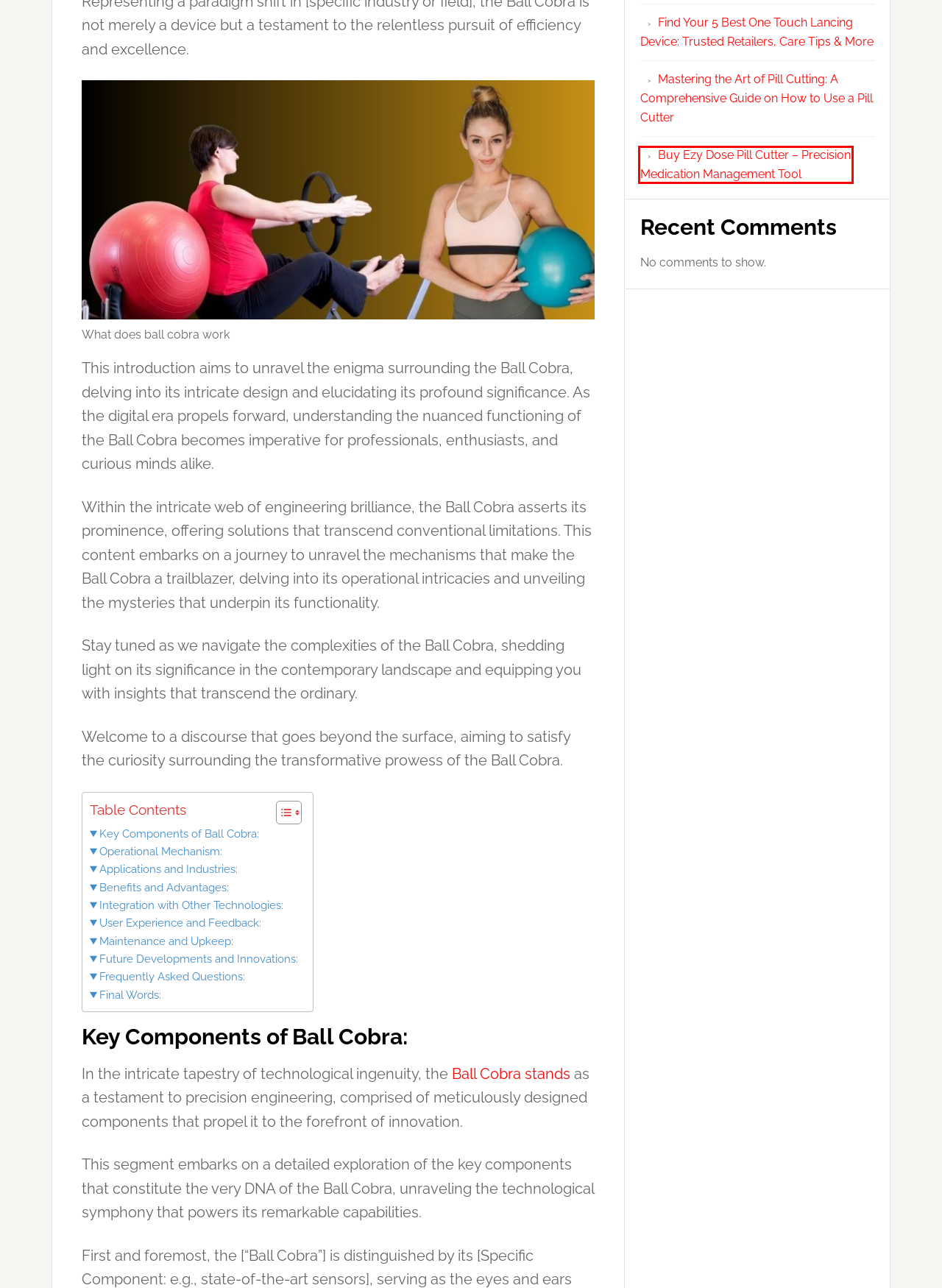You are given a screenshot of a webpage with a red bounding box around an element. Choose the most fitting webpage description for the page that appears after clicking the element within the red bounding box. Here are the candidates:
A. Log In ‹ Health & Fitness — WordPress
B. Exercise
C. Simplify Diabetes Management with Autolet Lancing Device:
D. Buy Ezy Dose Pill Cutter - Precision Medication Management Tool
E. Food & Nutrition
F. All Health & Fitness
G. Health & Fitness
H. Find Your One Touch Lancing Device: Trusted Retailers, Care Tip

D